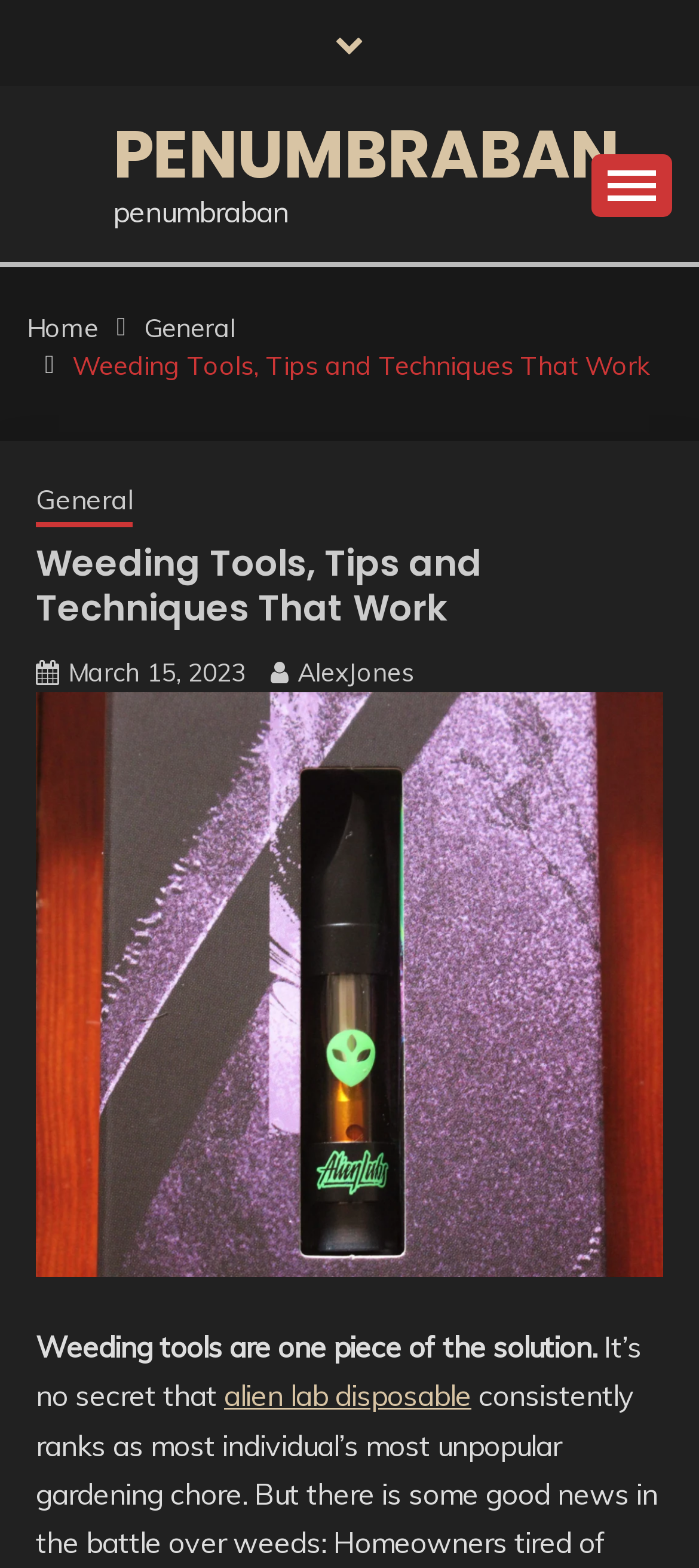Provide a one-word or short-phrase response to the question:
What is the name of the author of the article?

AlexJones